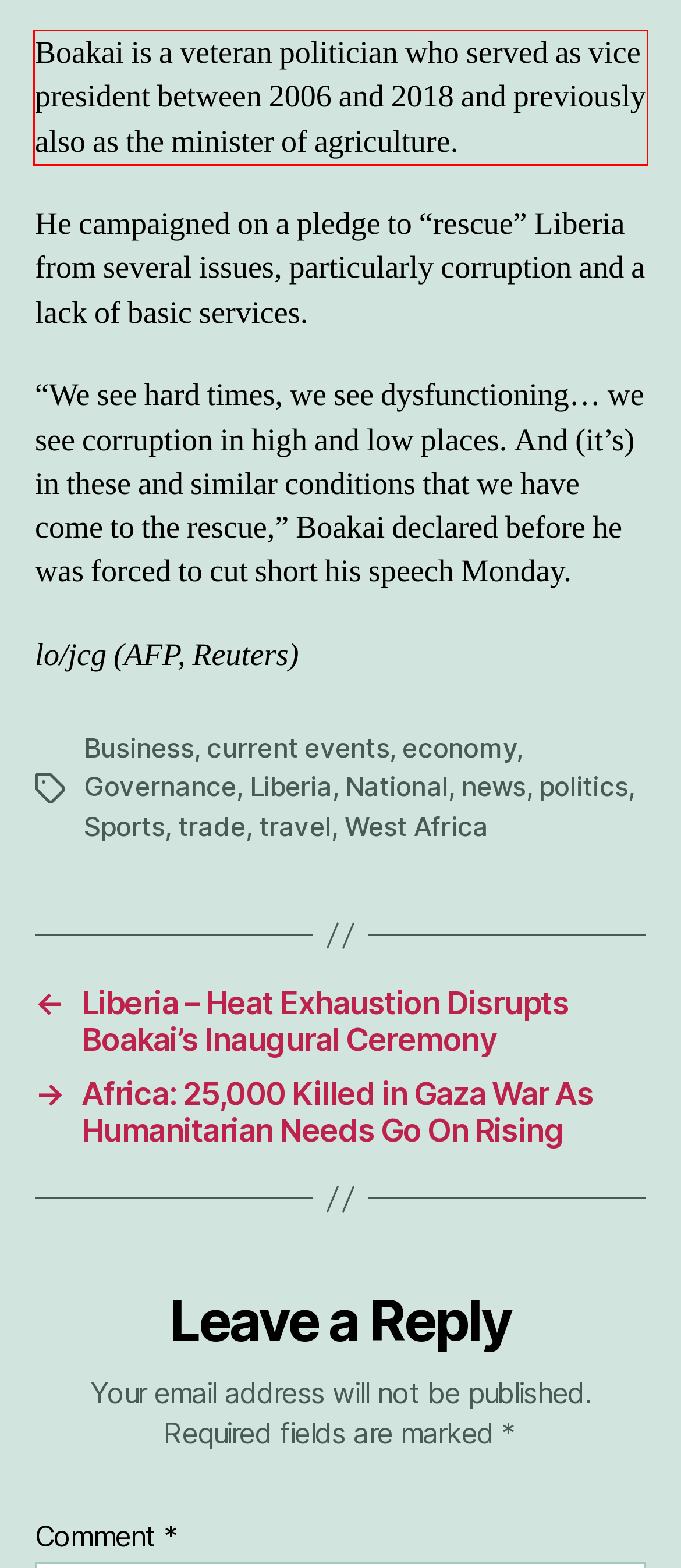You are looking at a screenshot of a webpage with a red rectangle bounding box. Use OCR to identify and extract the text content found inside this red bounding box.

Boakai is a veteran politician who served as vice president between 2006 and 2018 and previously also as the minister of agriculture.